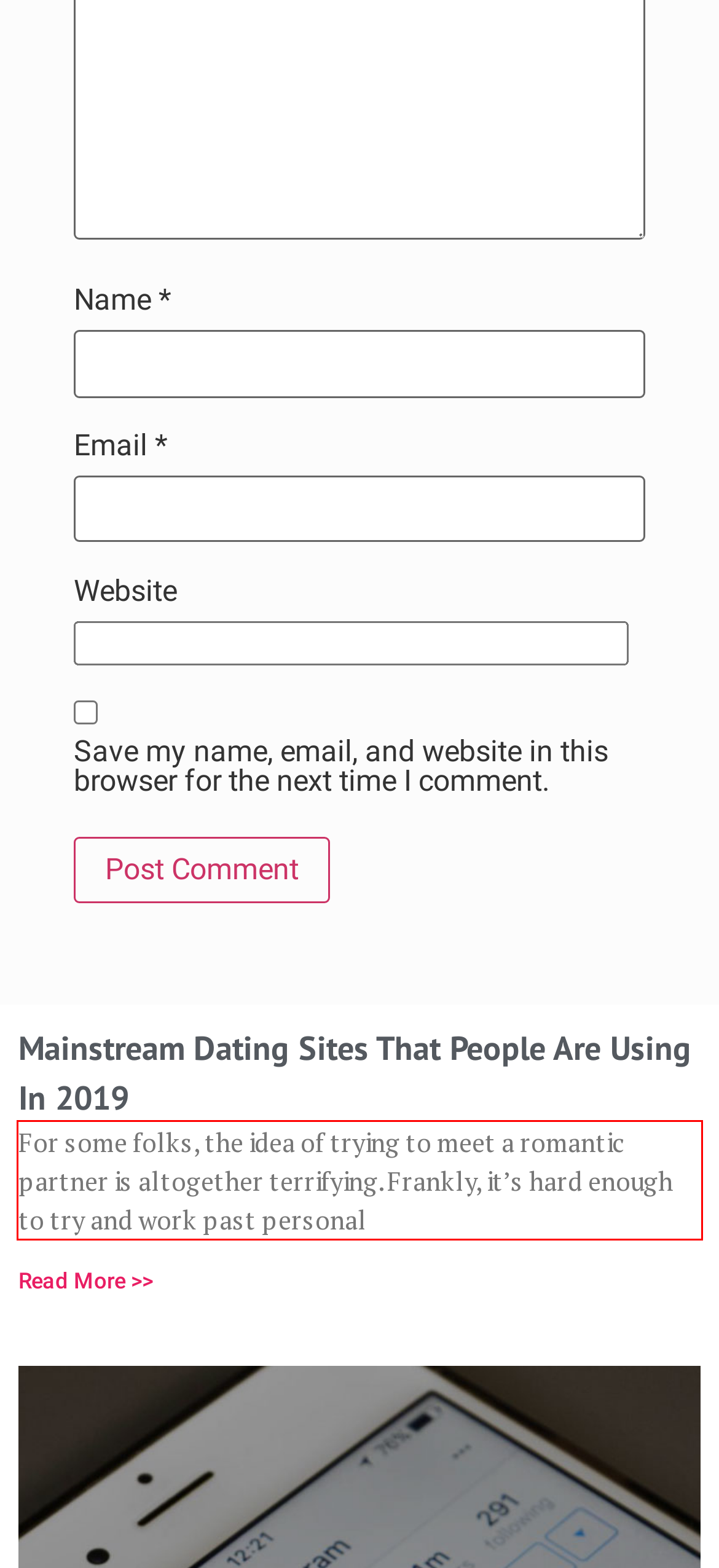You are given a webpage screenshot with a red bounding box around a UI element. Extract and generate the text inside this red bounding box.

For some folks, the idea of trying to meet a romantic partner is altogether terrifying. Frankly, it’s hard enough to try and work past personal